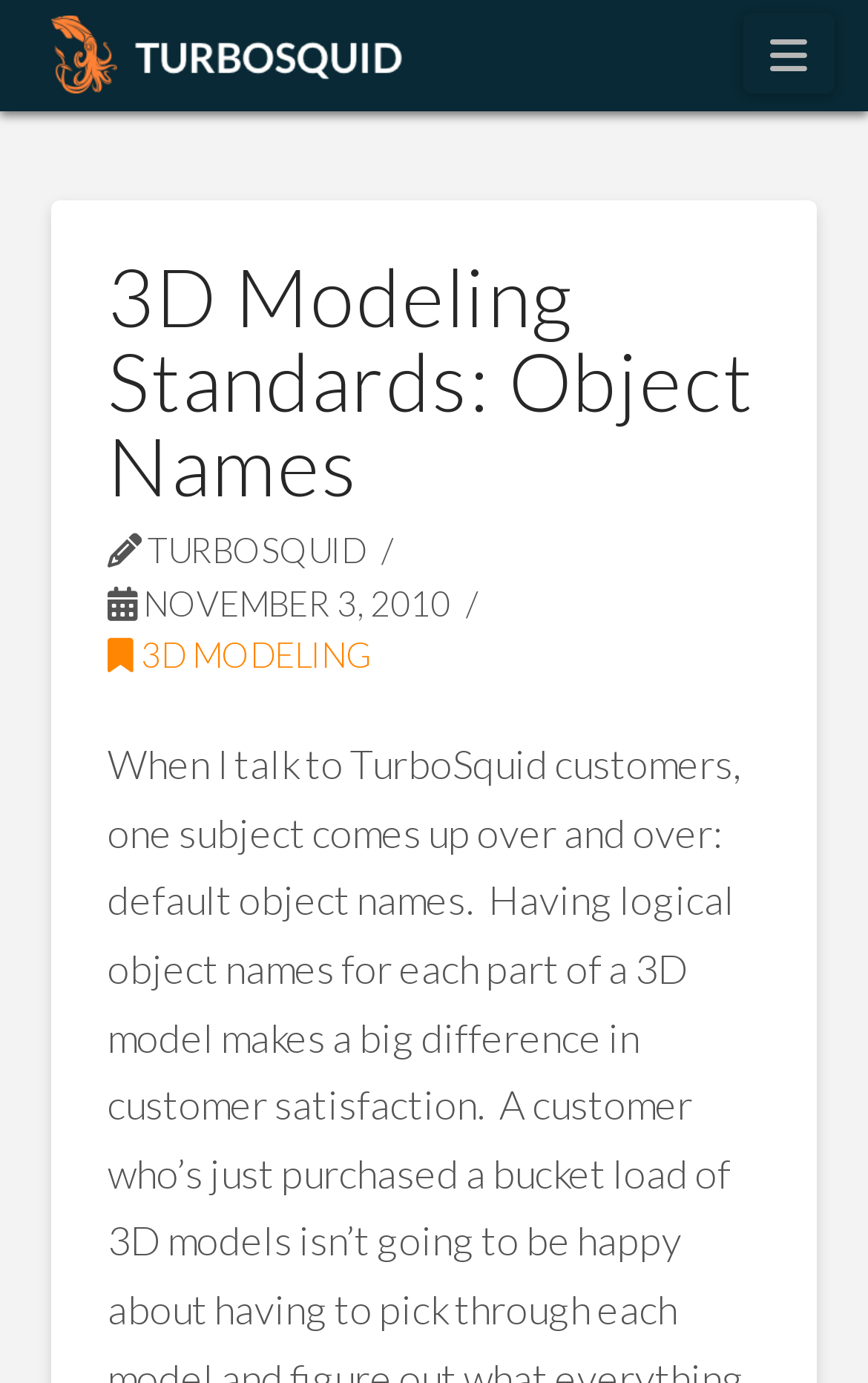Identify the bounding box of the UI component described as: "Navigation".

[0.857, 0.01, 0.962, 0.068]